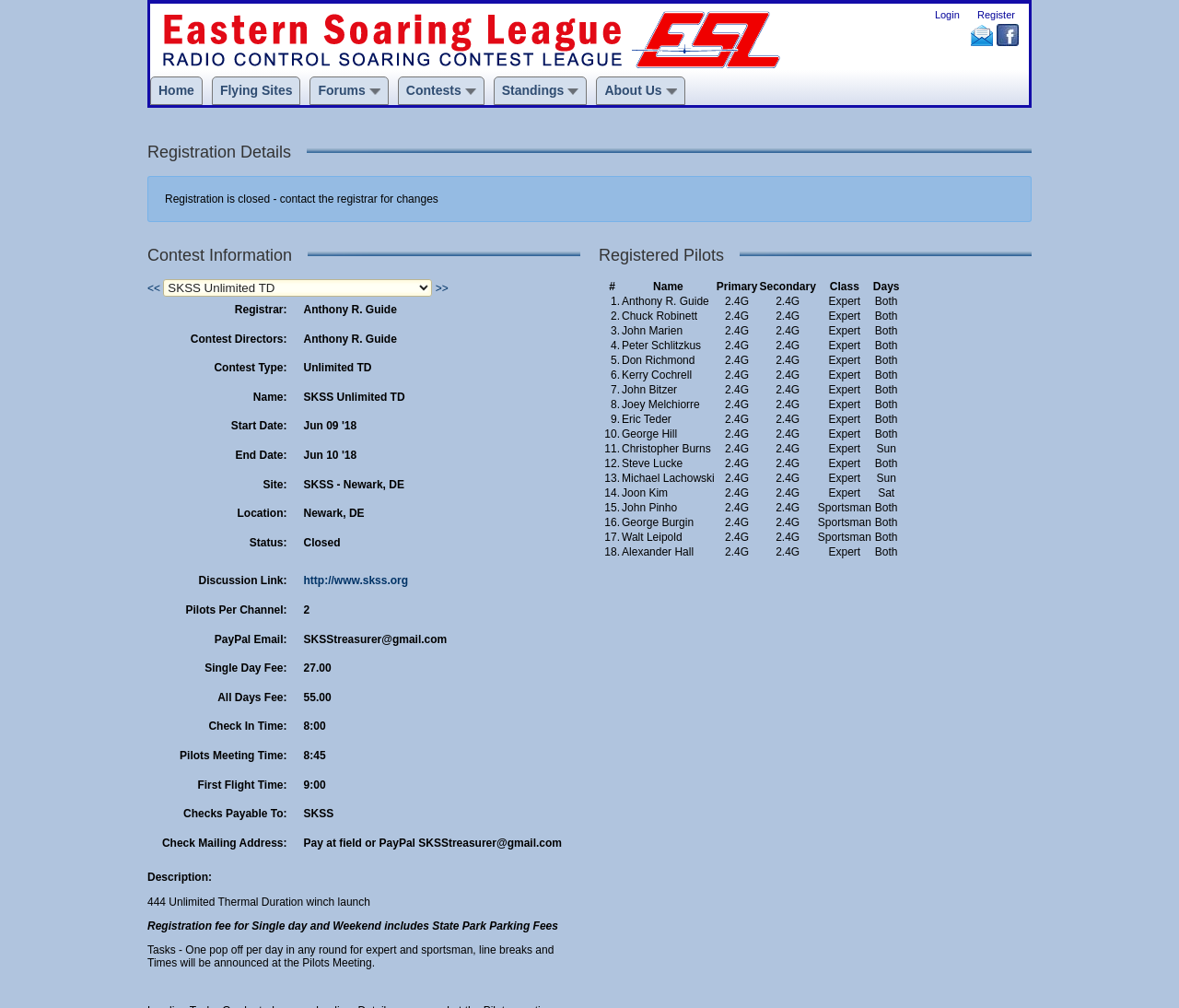What is the check mailing address?
From the image, respond using a single word or phrase.

Pay at field or PayPal SKSStreasurer@gmail.com